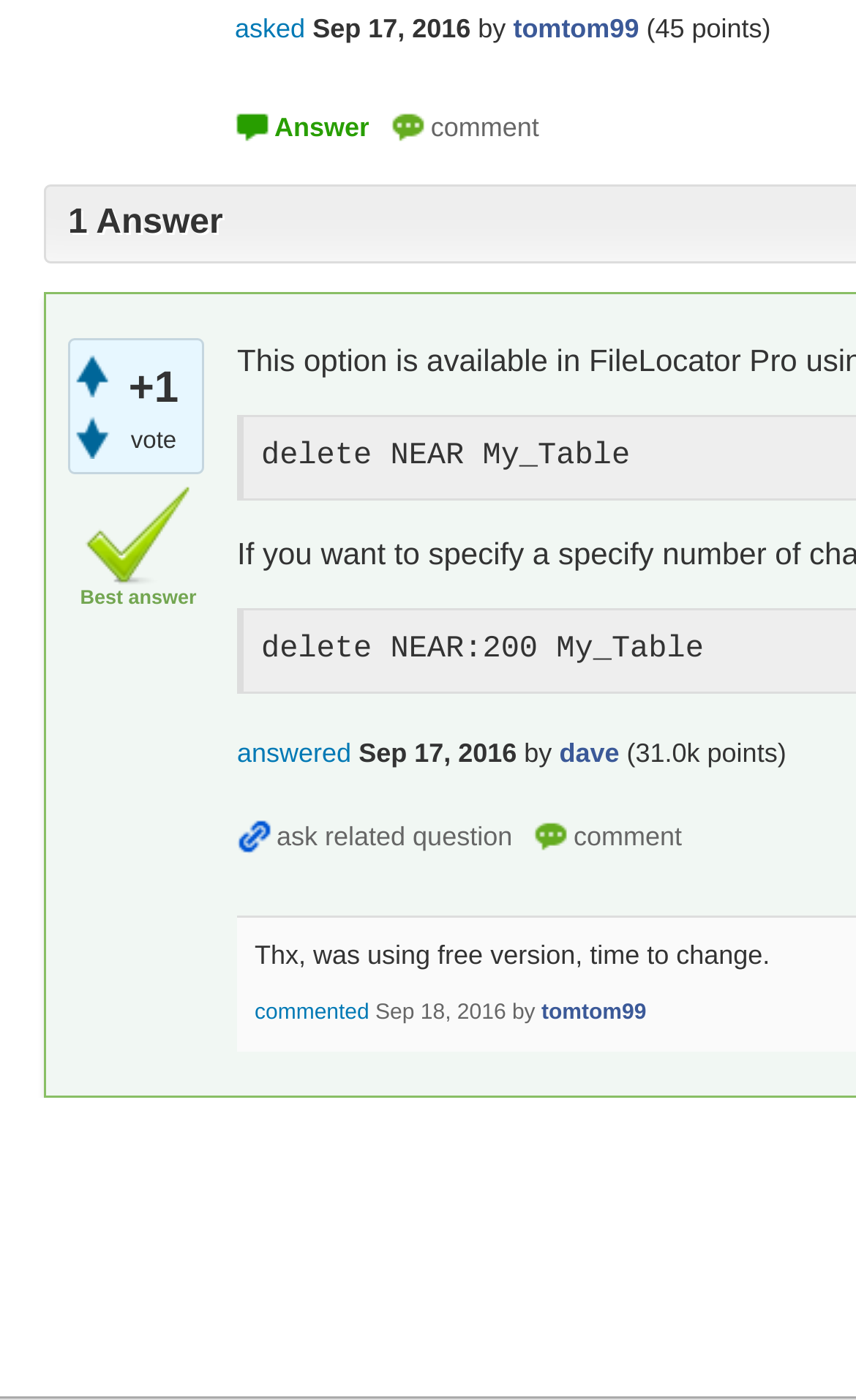Determine the bounding box coordinates for the clickable element required to fulfill the instruction: "Click the 'comment' button". Provide the coordinates as four float numbers between 0 and 1, i.e., [left, top, right, bottom].

[0.457, 0.073, 0.63, 0.11]